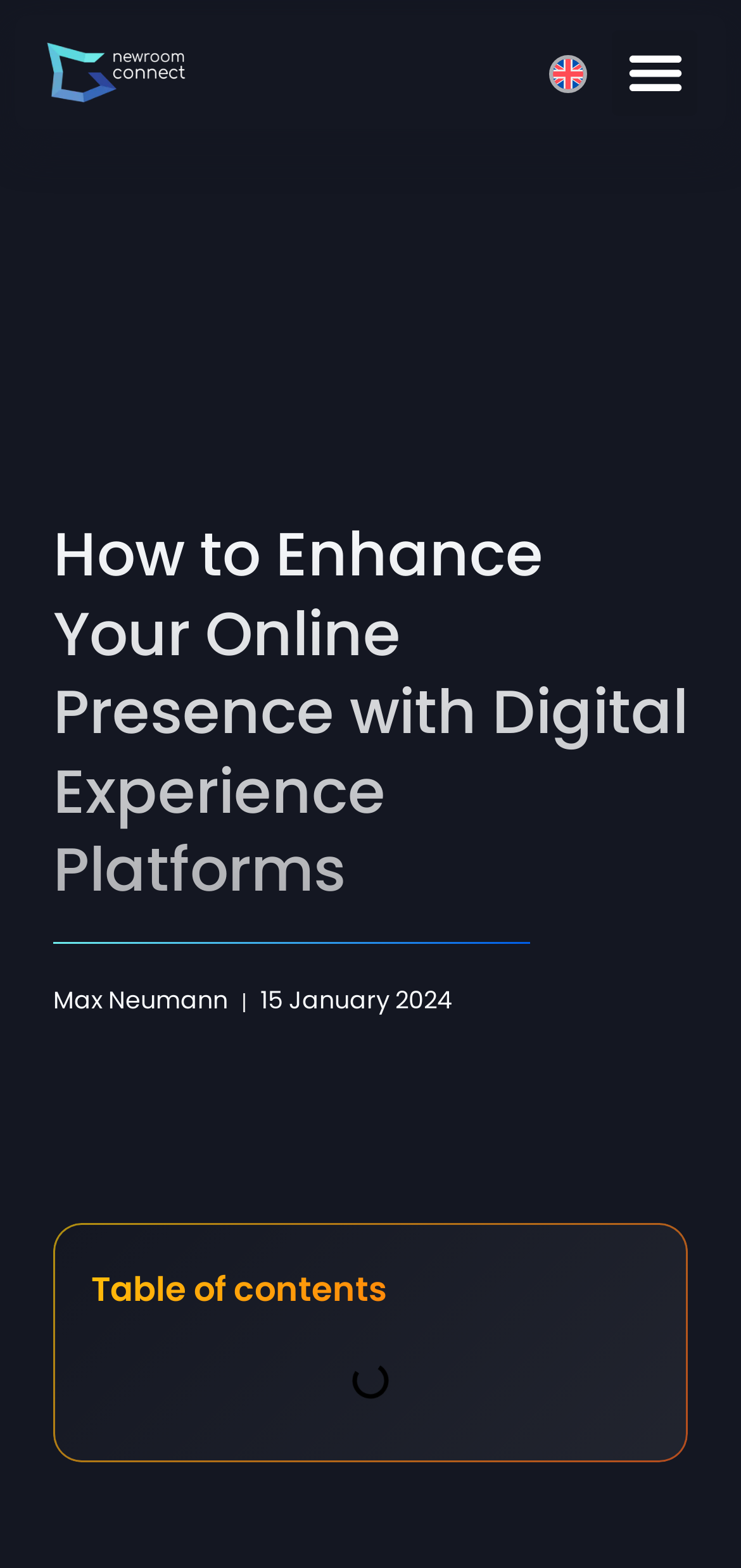Can you extract the headline from the webpage for me?

How to Enhance Your Online Presence with Digital Experience Platforms